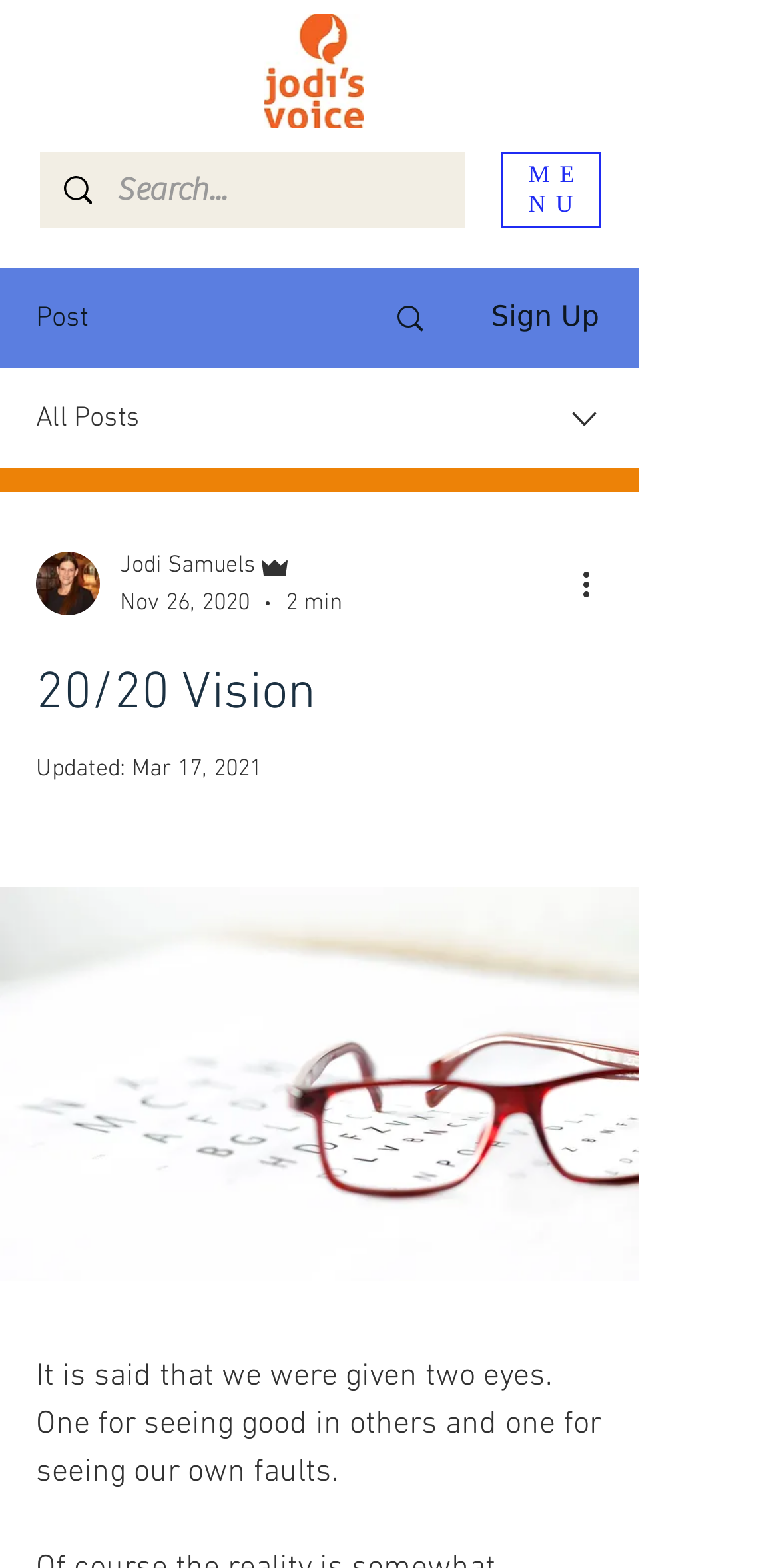Find the bounding box of the element with the following description: "aria-label="Search..." name="q" placeholder="Search..."". The coordinates must be four float numbers between 0 and 1, formatted as [left, top, right, bottom].

[0.15, 0.097, 0.5, 0.146]